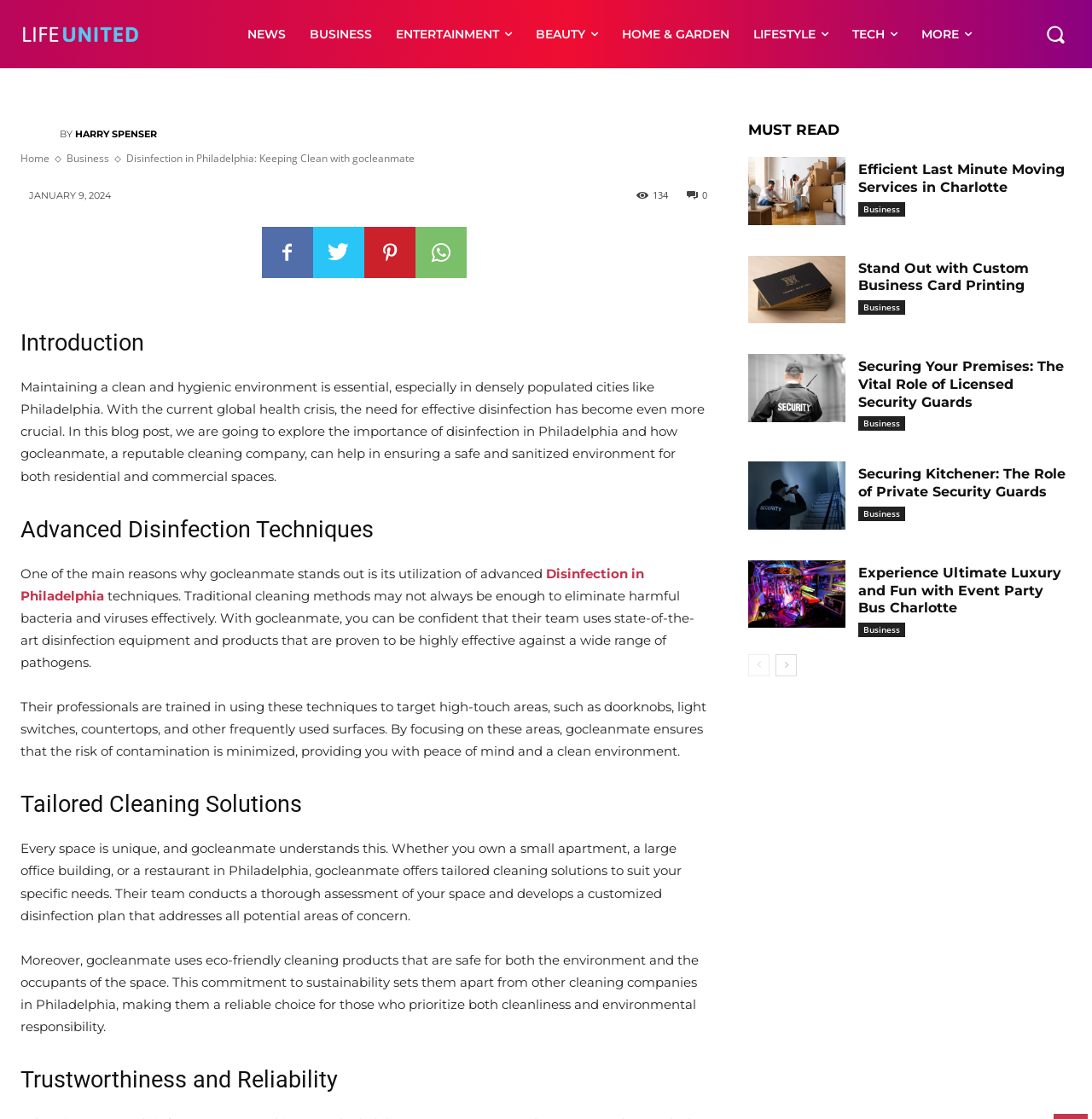Identify the bounding box coordinates of the HTML element based on this description: "parent_node: BY title="harry spenser"".

[0.019, 0.104, 0.055, 0.135]